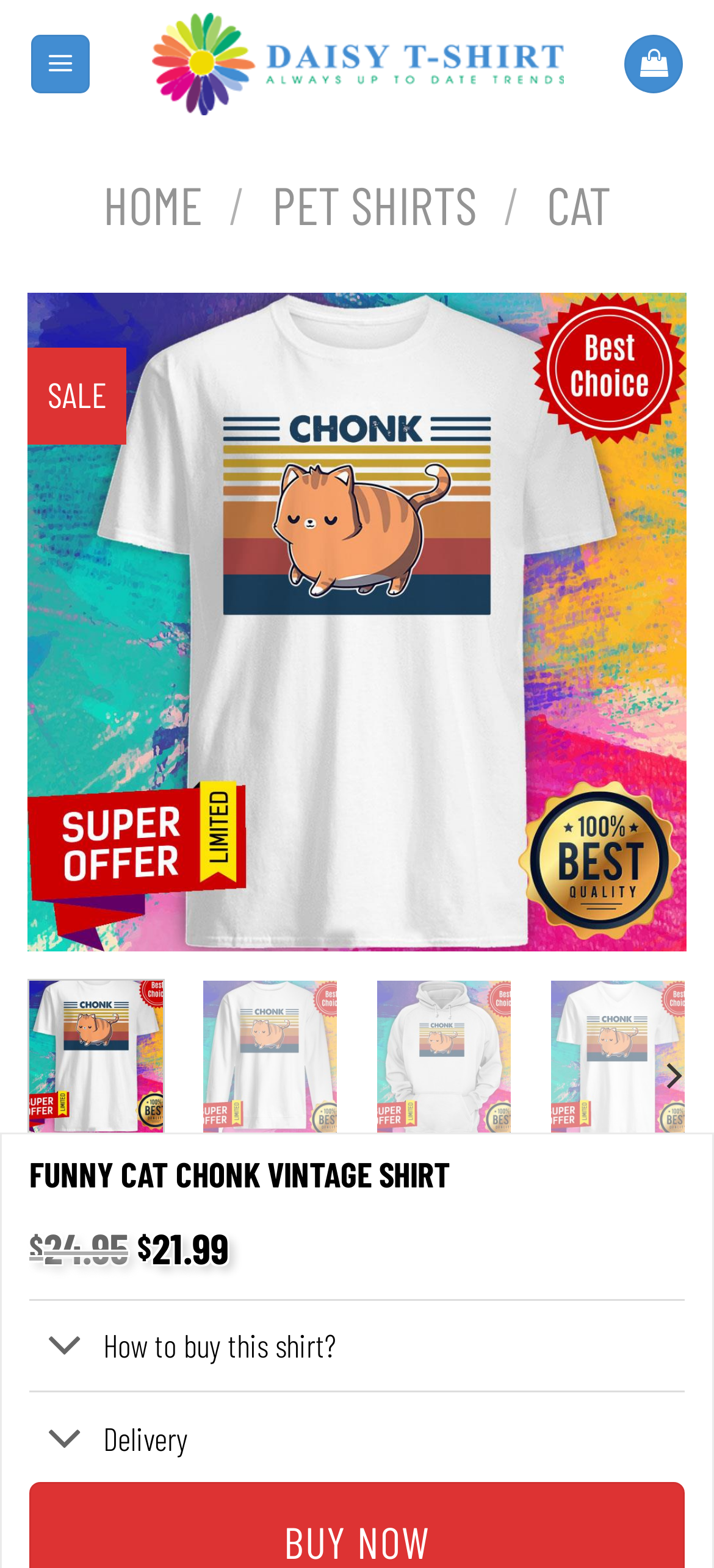Please identify the webpage's heading and generate its text content.

FUNNY CAT CHONK VINTAGE SHIRT